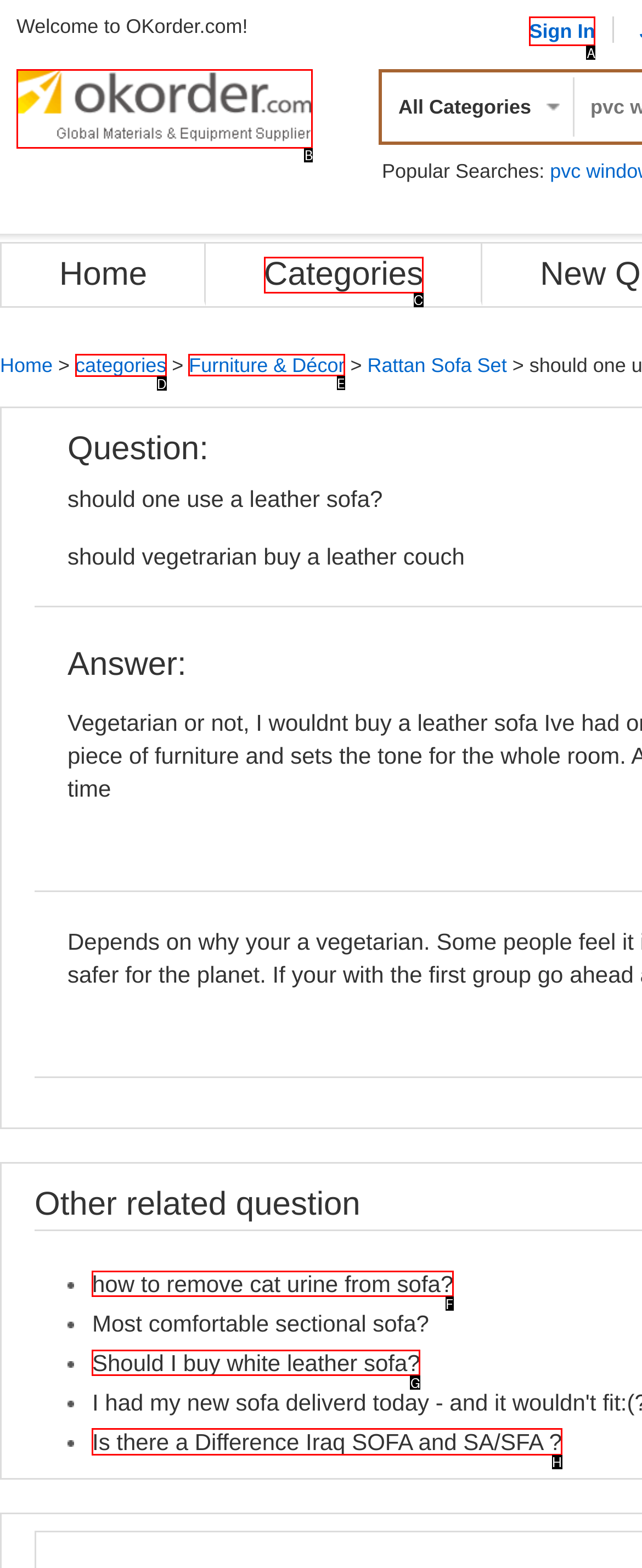Identify the HTML element I need to click to complete this task: View questions related to furniture and décor Provide the option's letter from the available choices.

E